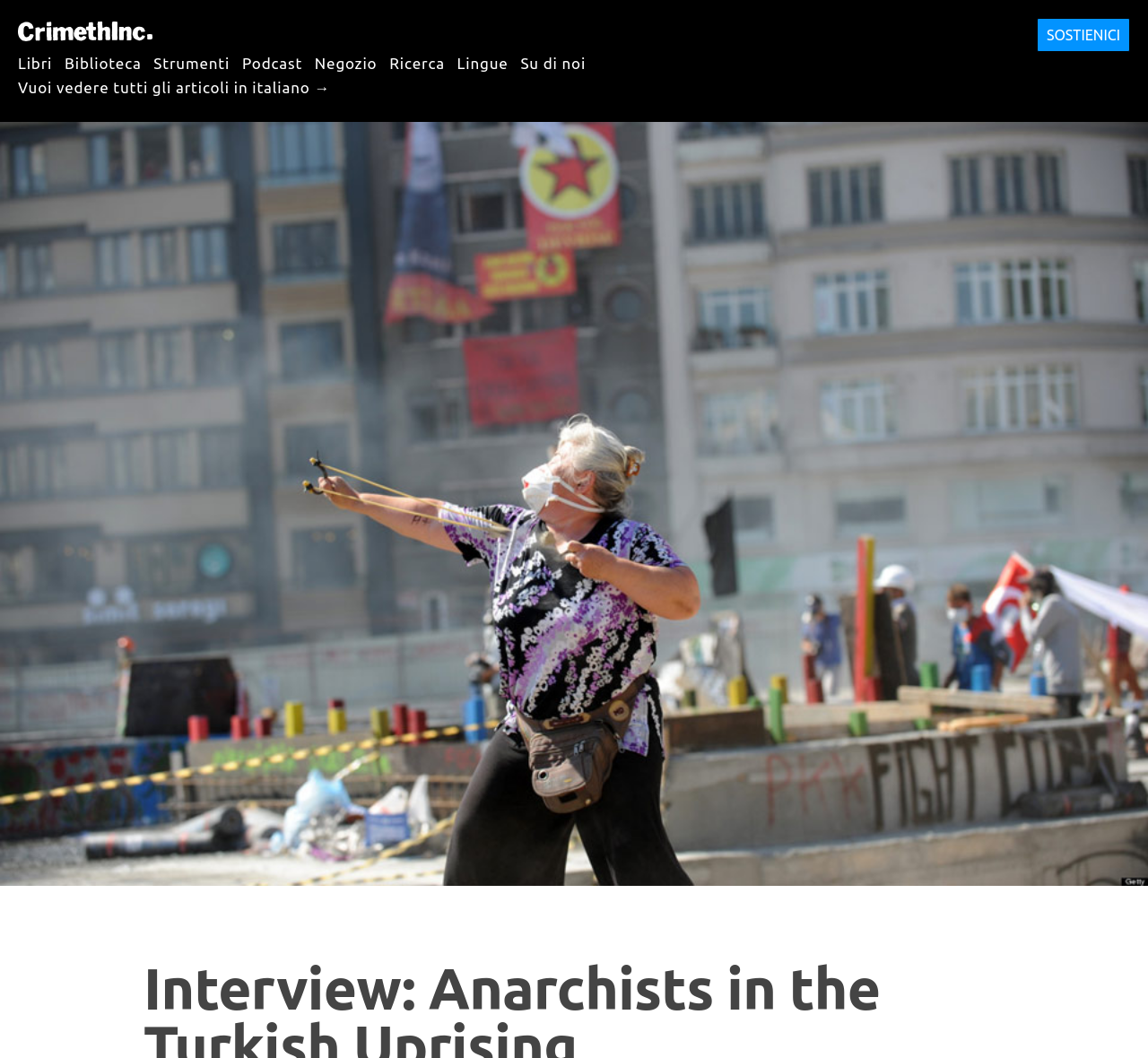Please determine the bounding box coordinates for the element that should be clicked to follow these instructions: "support the website".

[0.903, 0.017, 0.984, 0.049]